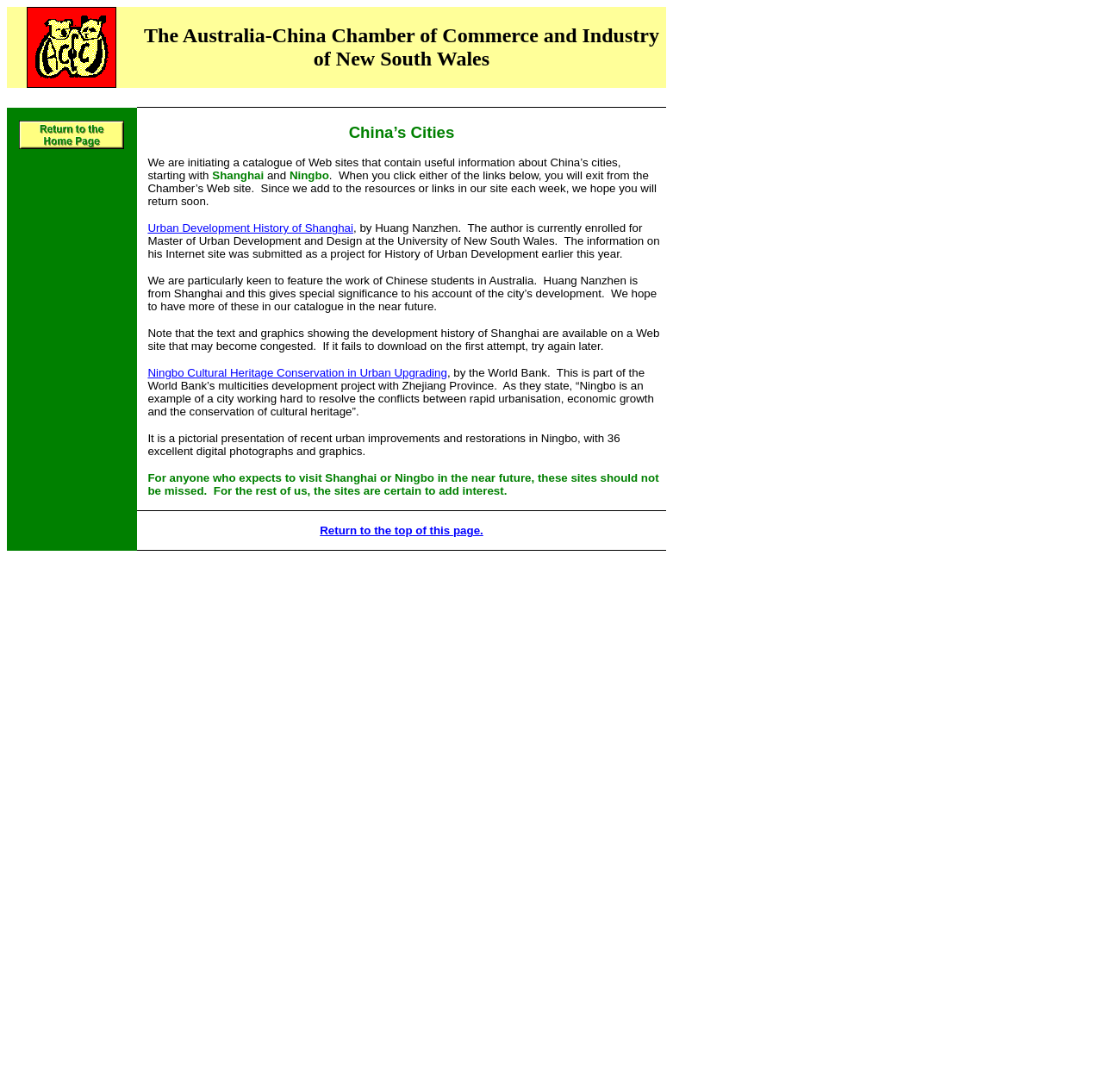How many digital photographs are presented in the Ningbo Cultural Heritage Conservation in Urban Upgrading link?
Using the image, give a concise answer in the form of a single word or short phrase.

36